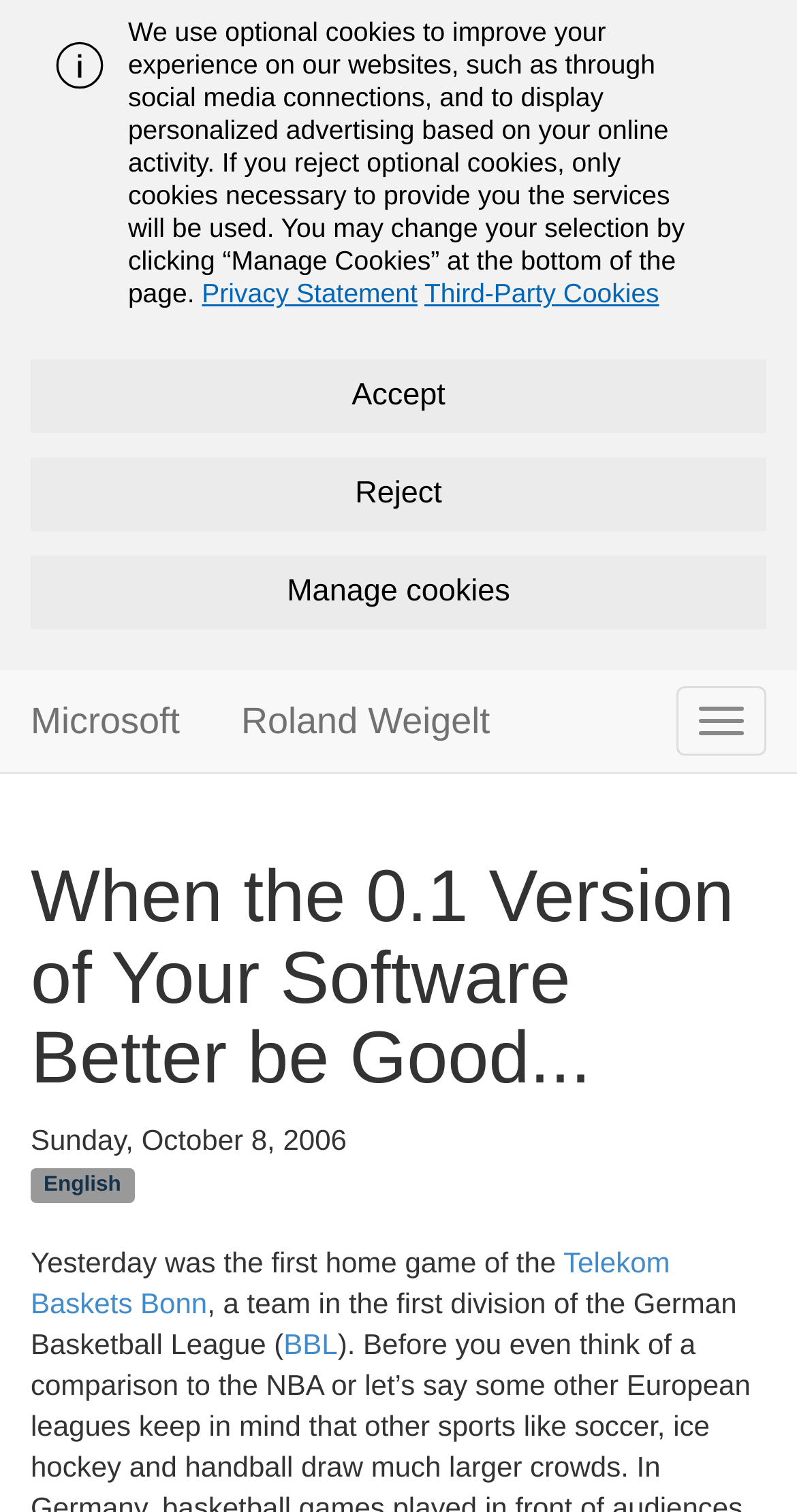Based on the element description: "Roland Weigelt", identify the UI element and provide its bounding box coordinates. Use four float numbers between 0 and 1, [left, top, right, bottom].

[0.264, 0.443, 0.653, 0.484]